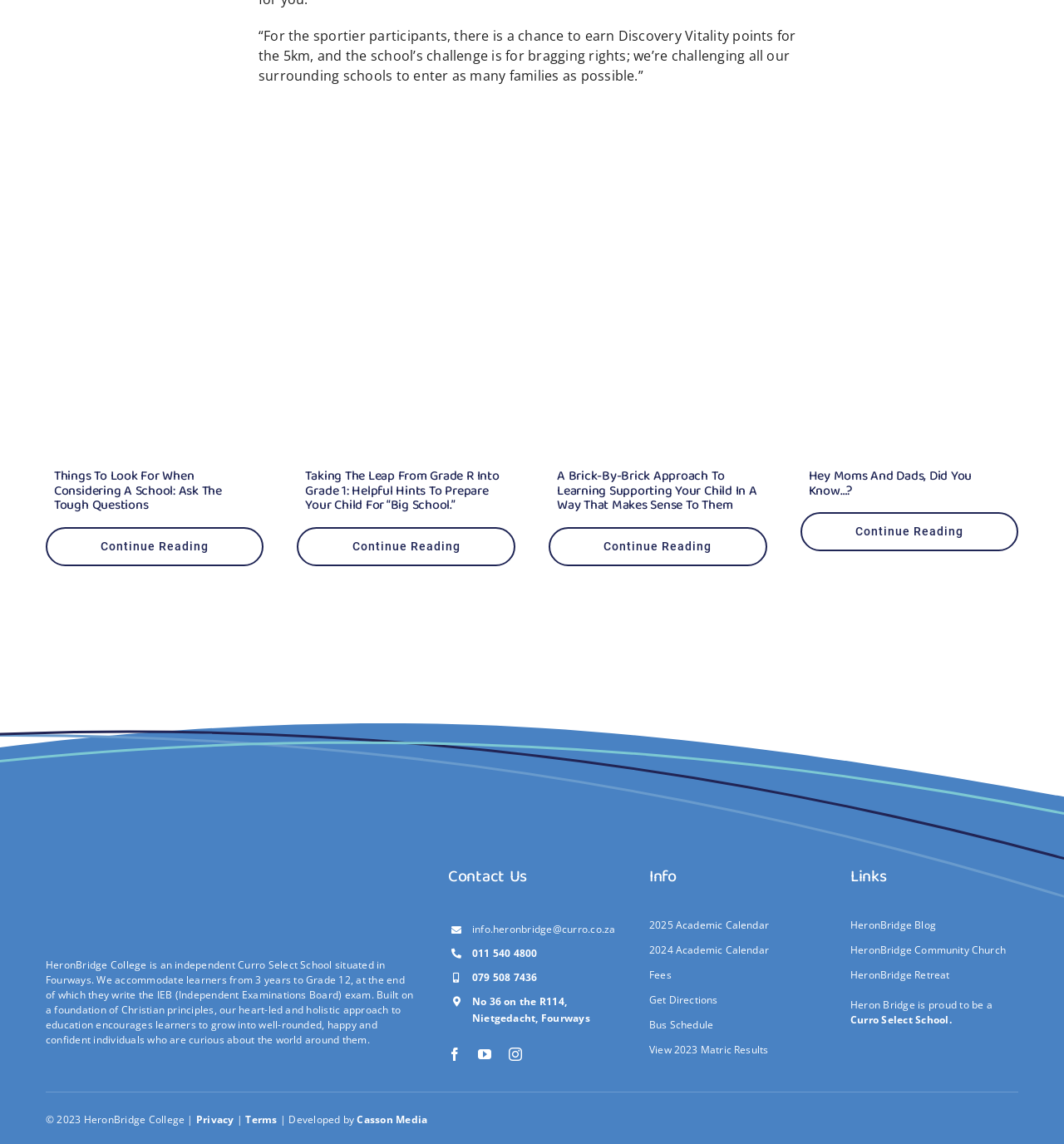Please give the bounding box coordinates of the area that should be clicked to fulfill the following instruction: "Get directions to HeronBridge College". The coordinates should be in the format of four float numbers from 0 to 1, i.e., [left, top, right, bottom].

[0.61, 0.864, 0.768, 0.886]